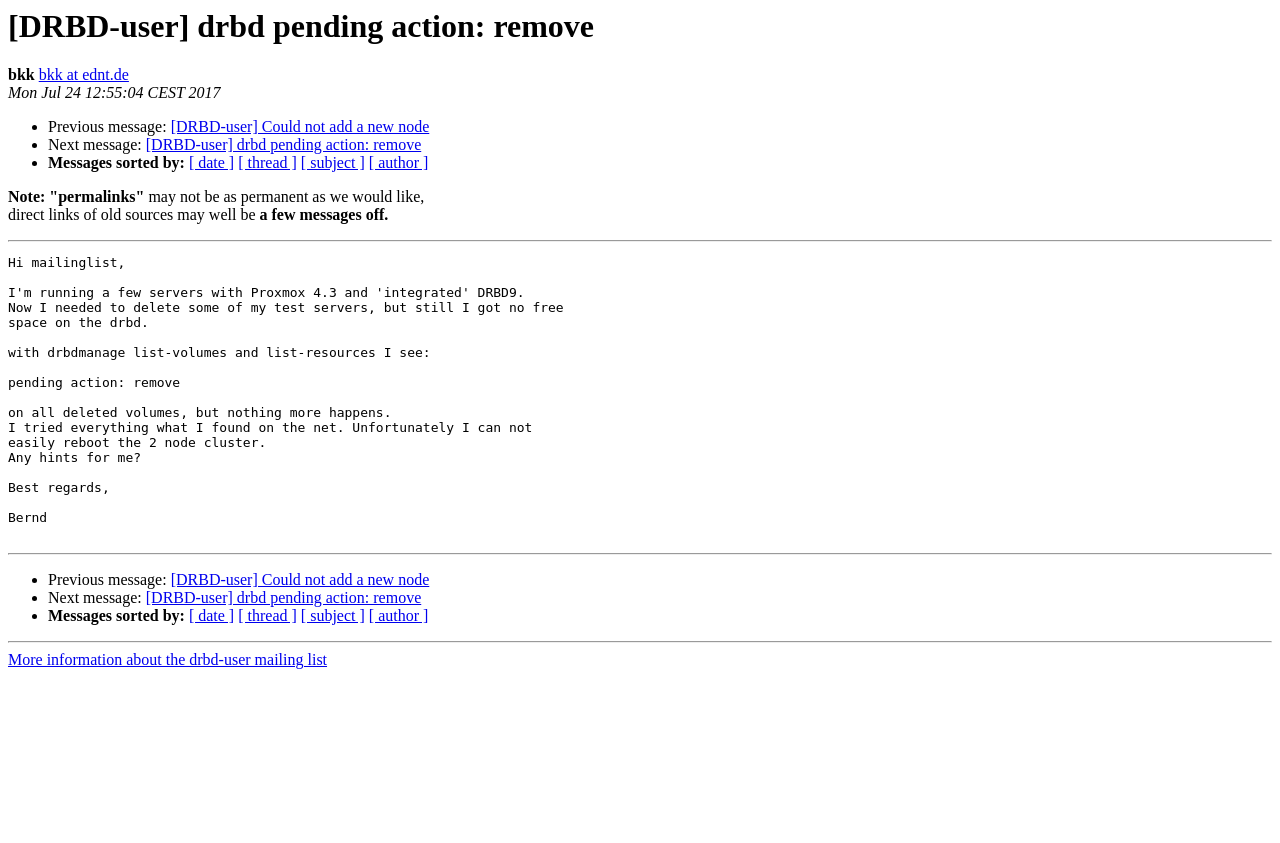Find the bounding box coordinates of the element you need to click on to perform this action: 'View message '[DRBD-user] Could not add a new node''. The coordinates should be represented by four float values between 0 and 1, in the format [left, top, right, bottom].

[0.133, 0.678, 0.335, 0.698]